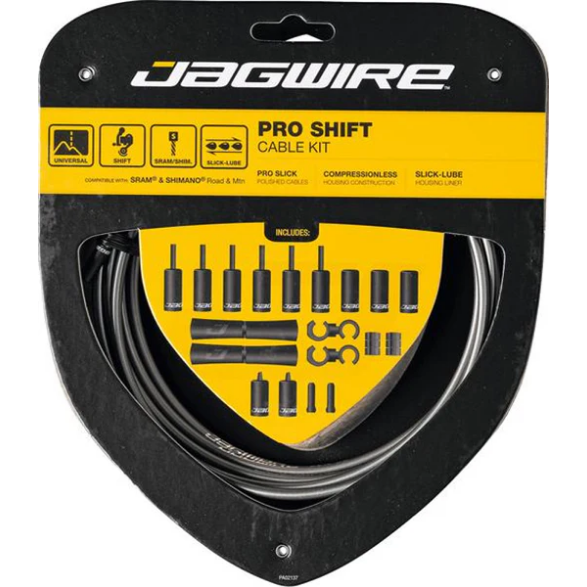Break down the image into a detailed narrative.

The image features the Jagwire Pro Shift Cable Kit, designed for cyclists seeking optimal shifting performance. This kit is compatible with both SRAM and Shimano road and mountain bike systems. The packaging prominently displays the kit's components against a vibrant yellow background. Various specialized cables and housing materials are showcased, including Pro Slick cables and compressionless housing, which enhance shifting precision. The upper portion of the package includes icons indicating its universal compatibility and features like slick-lube, providing essential maintenance support for bike enthusiasts. Ideal for both amateur and professional cyclists, this kit promises improved operation and reliability for gear shifting.